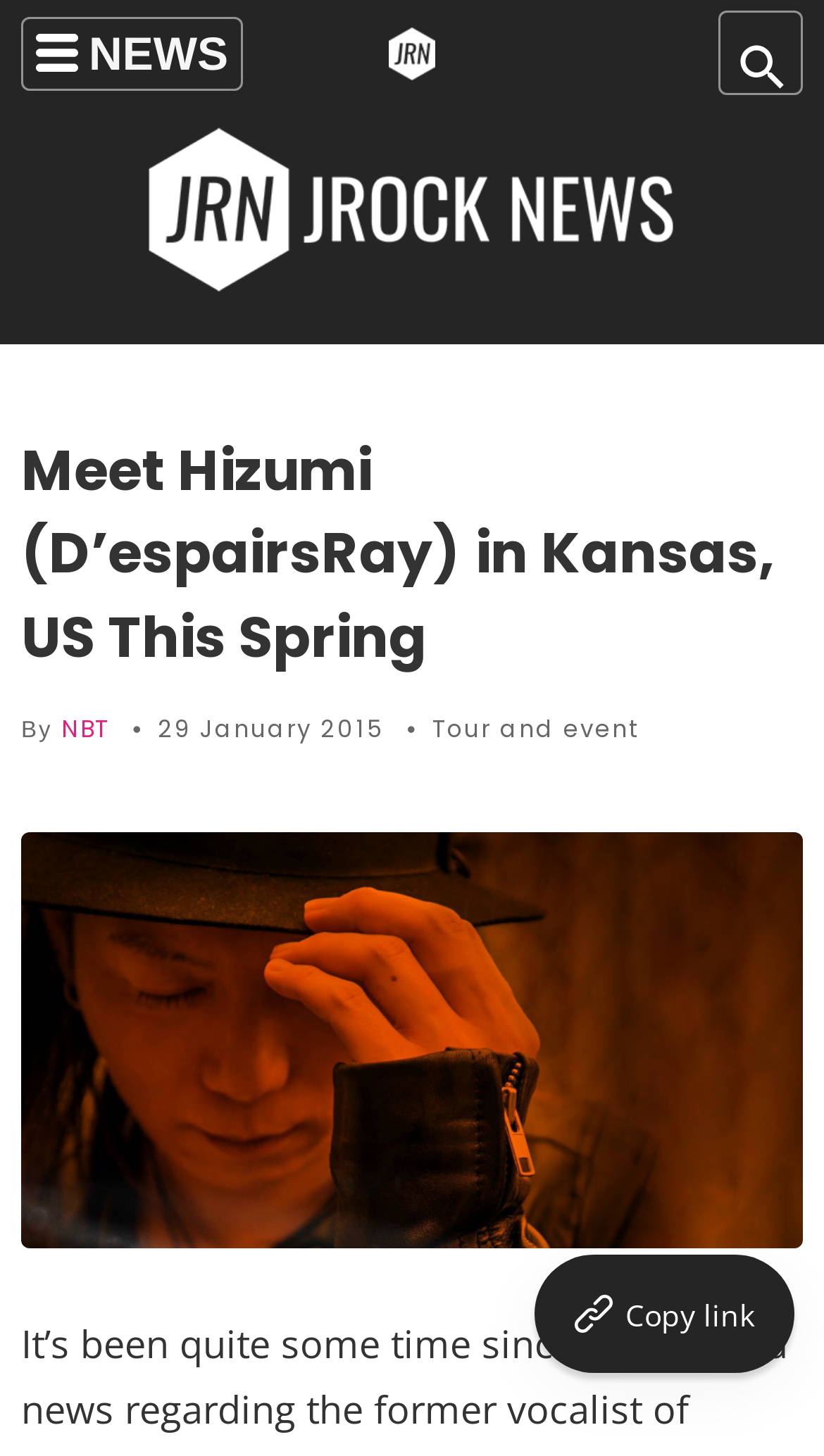What type of news is this website about?
Look at the image and answer with only one word or phrase.

JROCK NEWS